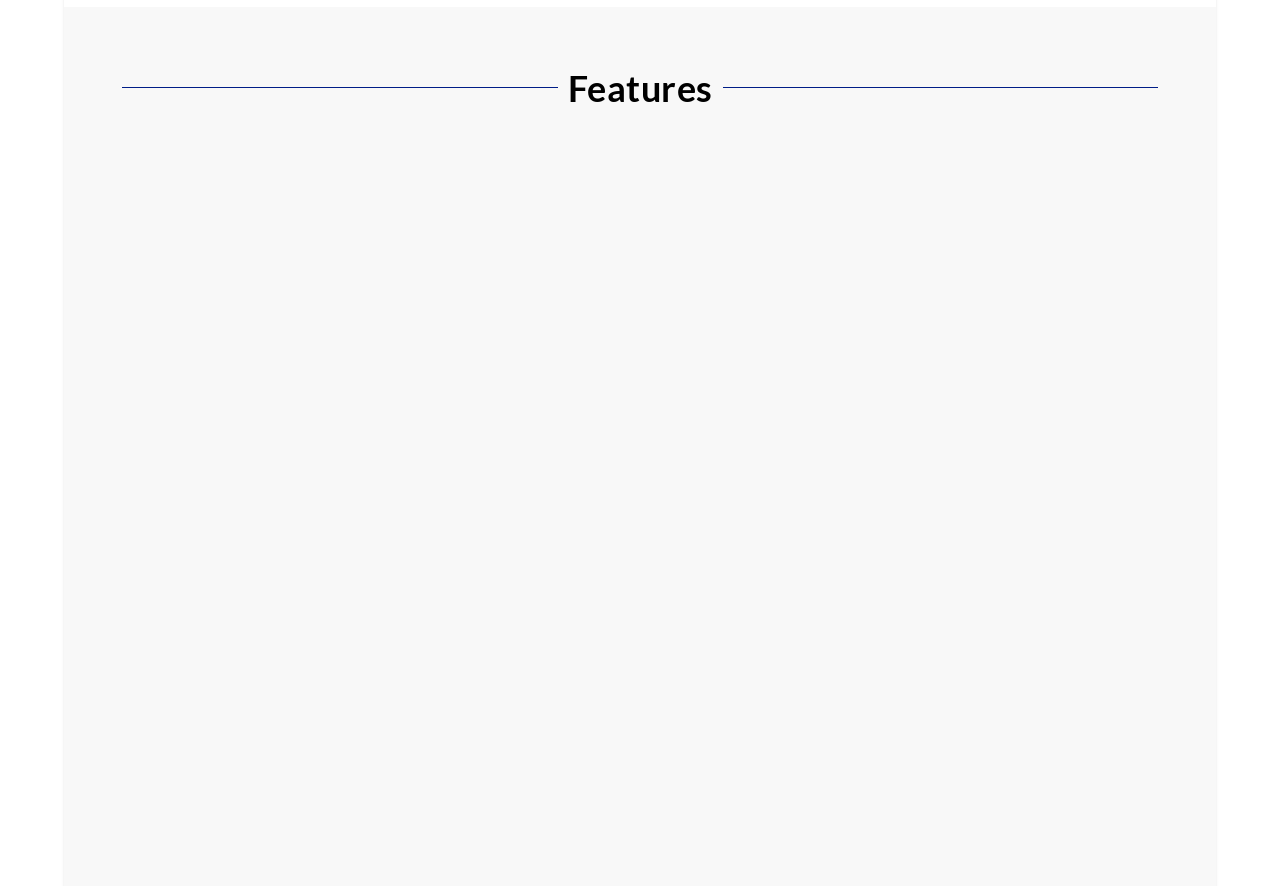Please identify the bounding box coordinates of the clickable area that will allow you to execute the instruction: "Learn about HKU-SCF FinTech Academy".

[0.379, 0.153, 0.621, 0.372]